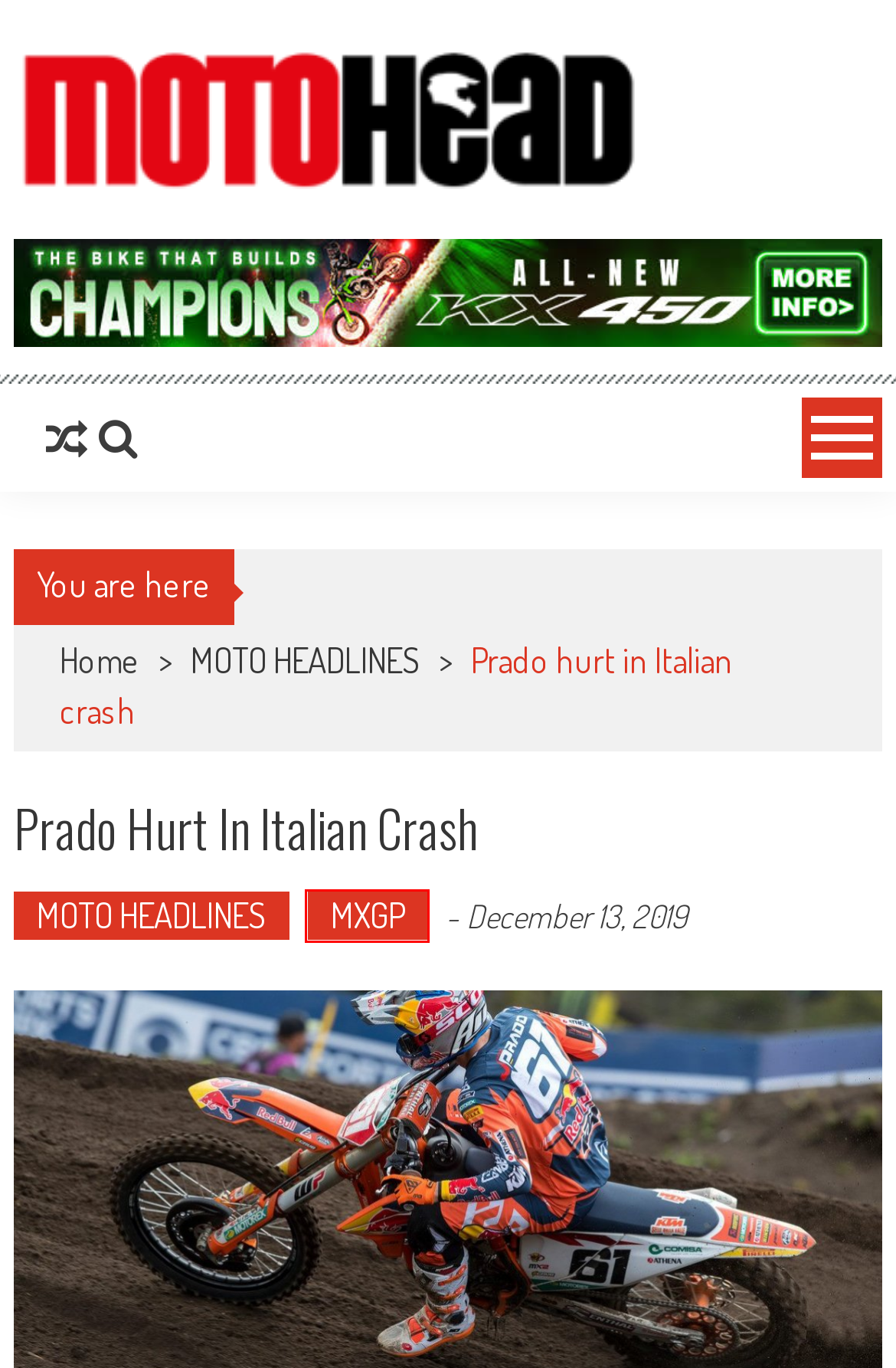Examine the webpage screenshot and identify the UI element enclosed in the red bounding box. Pick the webpage description that most accurately matches the new webpage after clicking the selected element. Here are the candidates:
A. MXGP – MotoHead
B. motohead – MotoHead
C. kawasaki – MotoHead
D. MotoHead – Fresh dirt bike action for the real MotoHead!
E. brad anderson – MotoHead
F. MOTO HEADLINES – MotoHead
G. 250 two-strokes in MX1 AND MX2! – MotoHead
H. apico – MotoHead

A